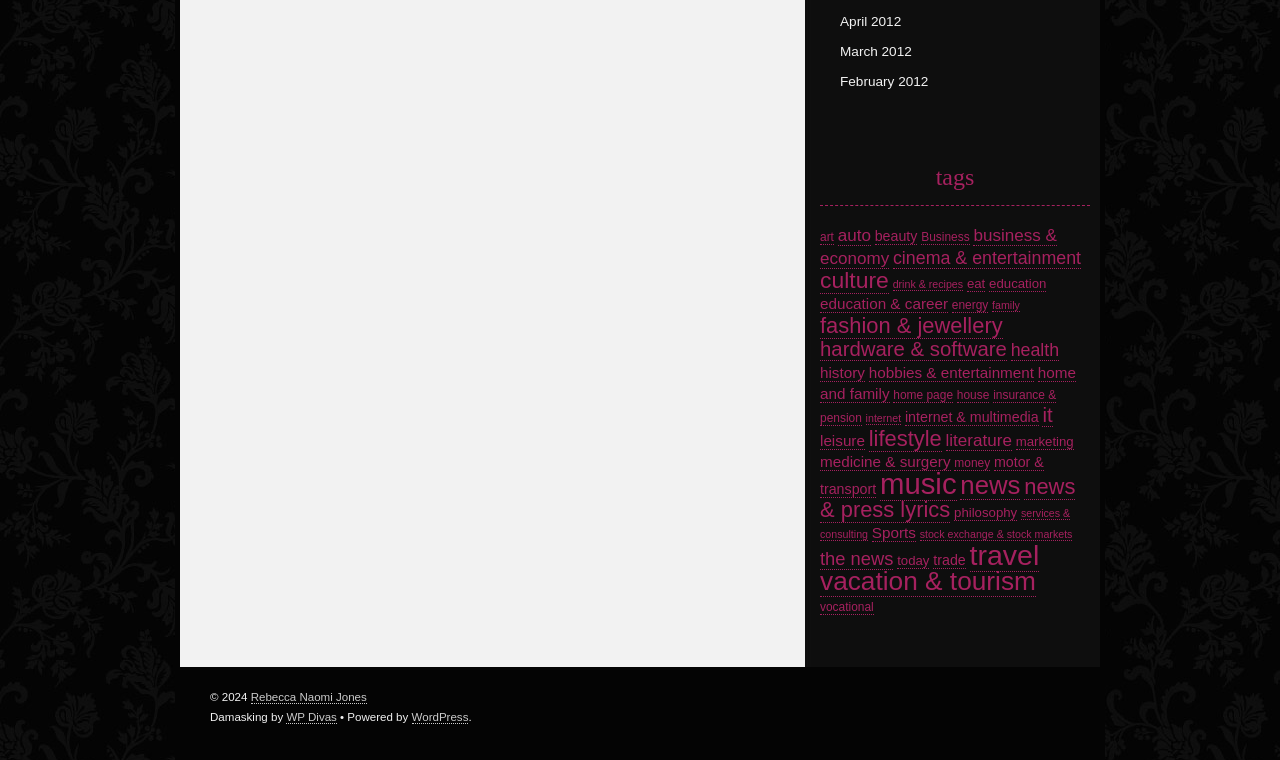Provide the bounding box coordinates for the area that should be clicked to complete the instruction: "visit 'WordPress' website".

[0.321, 0.936, 0.366, 0.953]